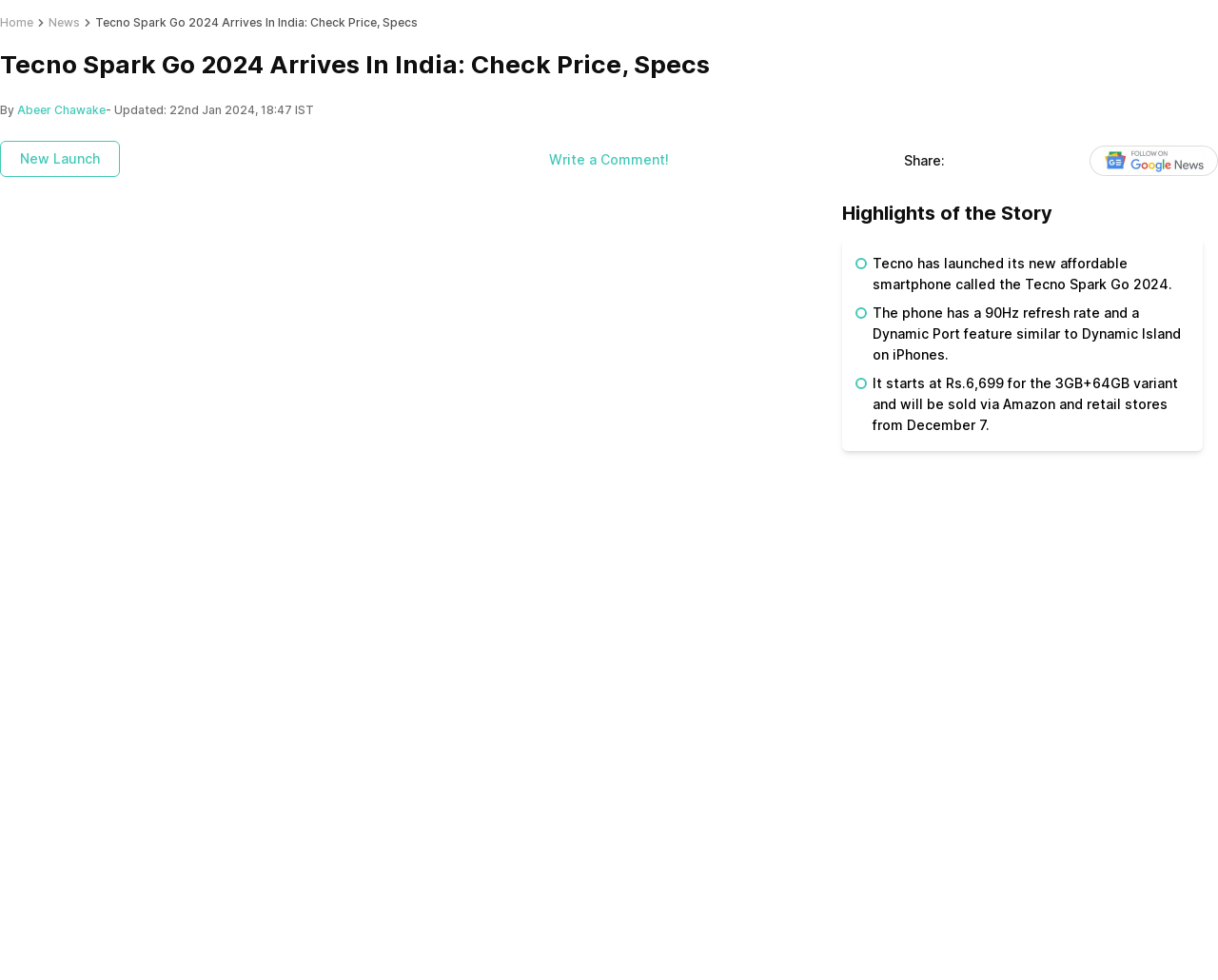What is the refresh rate of the Tecno Spark Go 2024?
Could you answer the question with a detailed and thorough explanation?

The question can be answered by reading the text under the 'Highlights of the Story' section, which mentions 'The phone has a 90Hz refresh rate and a Dynamic Port feature similar to Dynamic Island on iPhones.' This indicates that the refresh rate of the Tecno Spark Go 2024 is 90Hz.